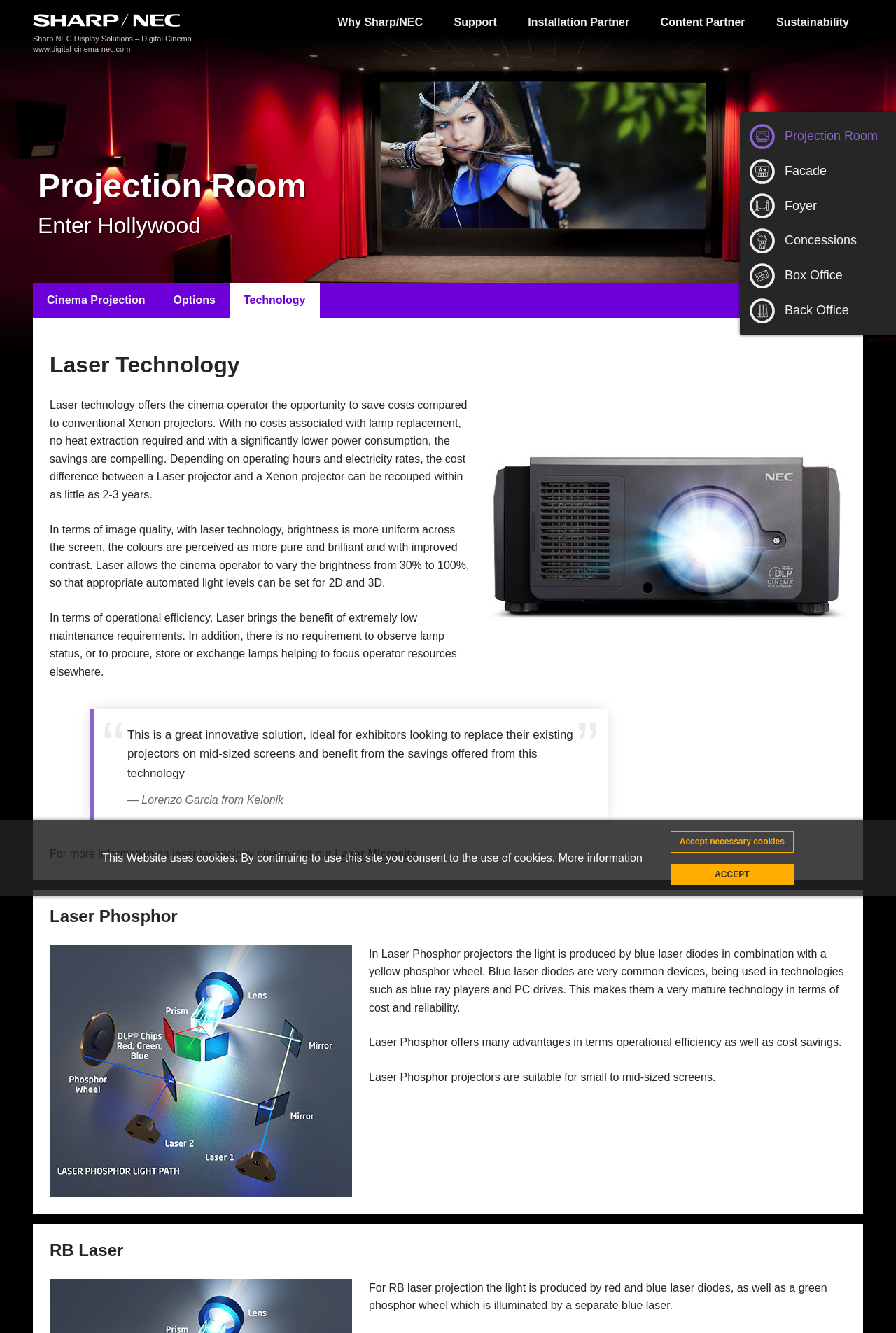Answer the question in one word or a short phrase:
What is the benefit of laser technology in terms of image quality?

Uniform brightness, pure colors, and improved contrast